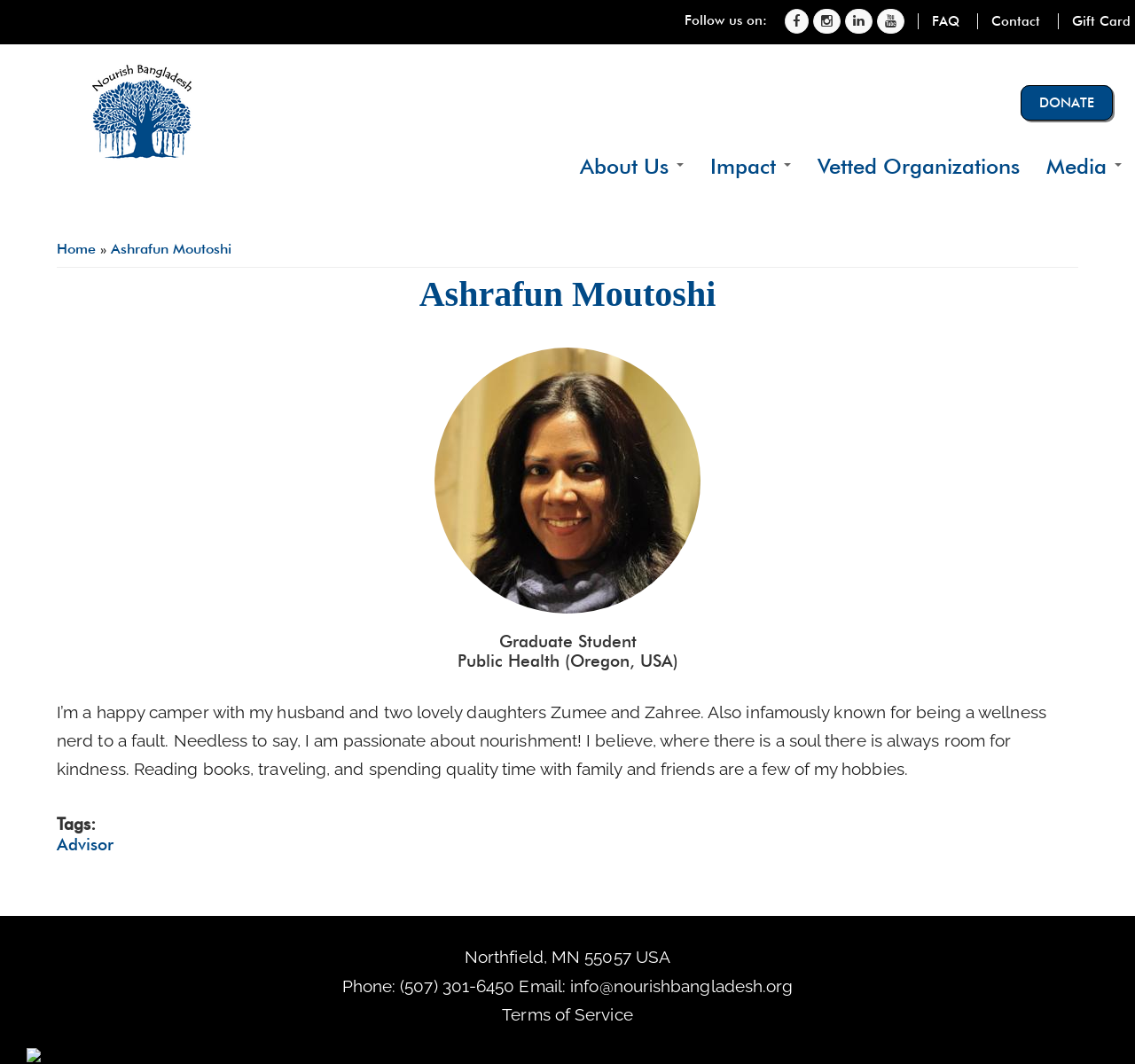Identify the bounding box coordinates of the clickable region necessary to fulfill the following instruction: "Search for a home". The bounding box coordinates should be four float numbers between 0 and 1, i.e., [left, top, right, bottom].

None